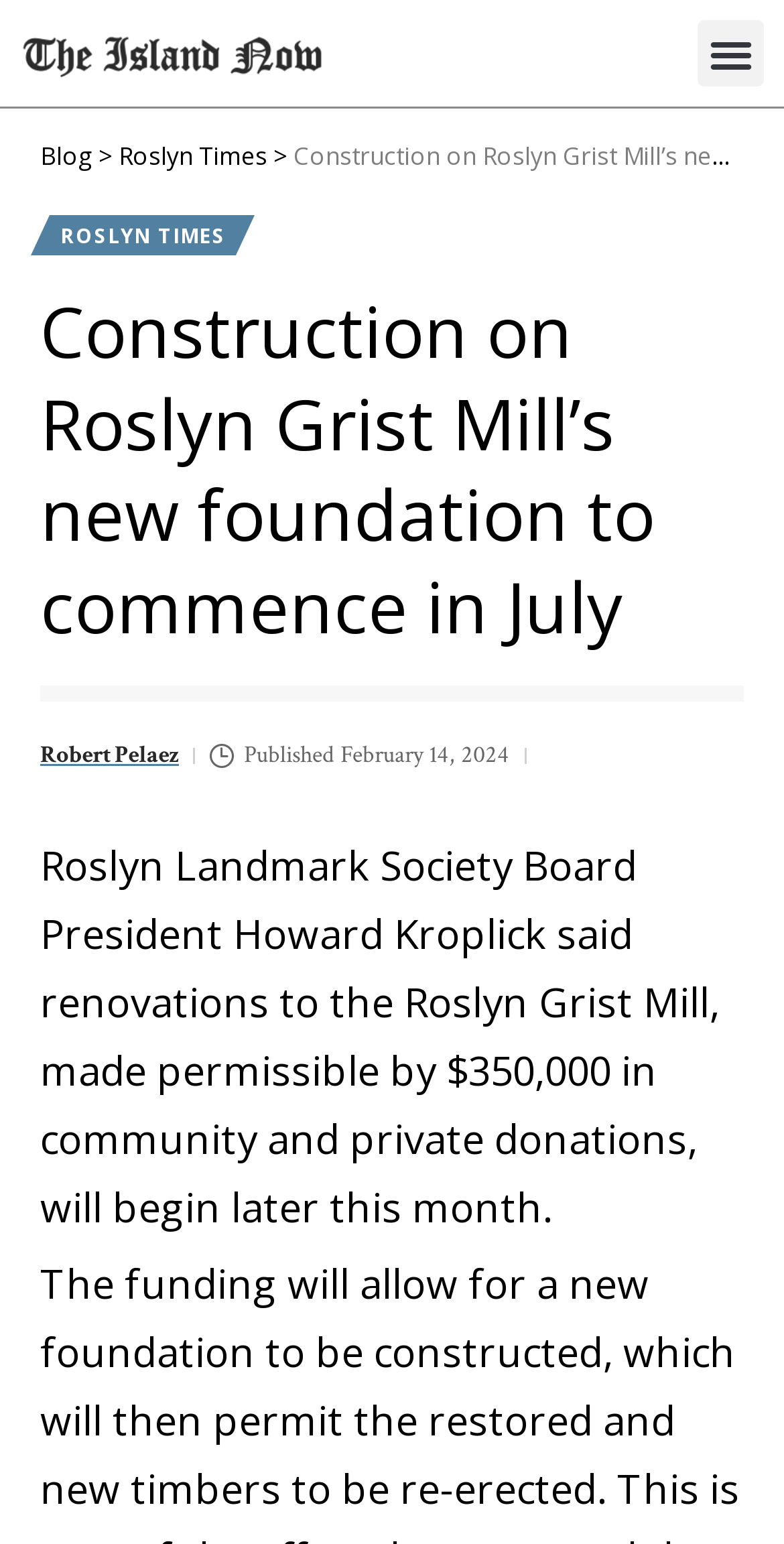Please provide the bounding box coordinate of the region that matches the element description: Blog. Coordinates should be in the format (top-left x, top-left y, bottom-right x, bottom-right y) and all values should be between 0 and 1.

[0.051, 0.09, 0.118, 0.112]